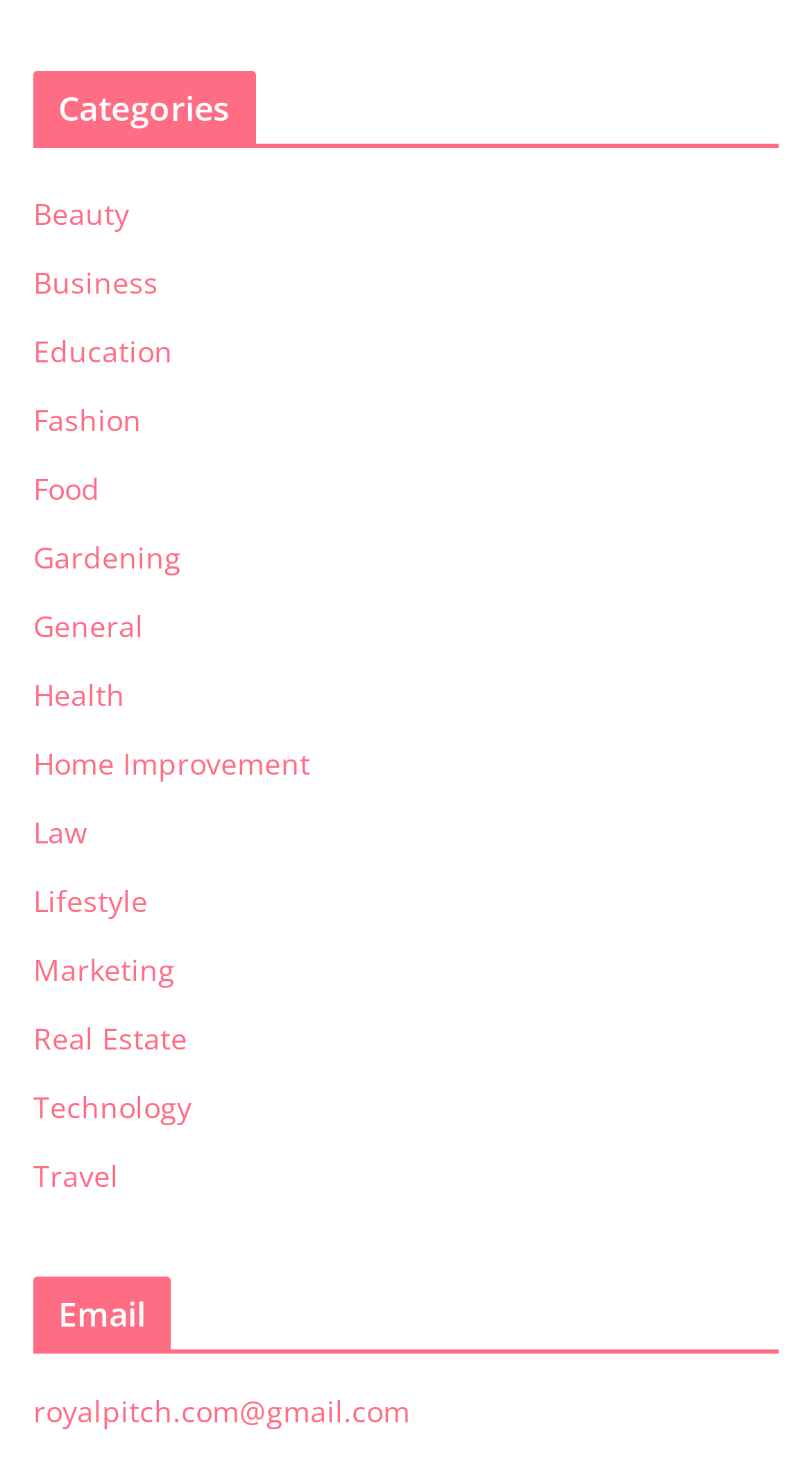What is the first category listed?
Provide an in-depth answer to the question, covering all aspects.

I looked at the list of categories and found that the first one is 'Beauty', which is a link at the top of the list.